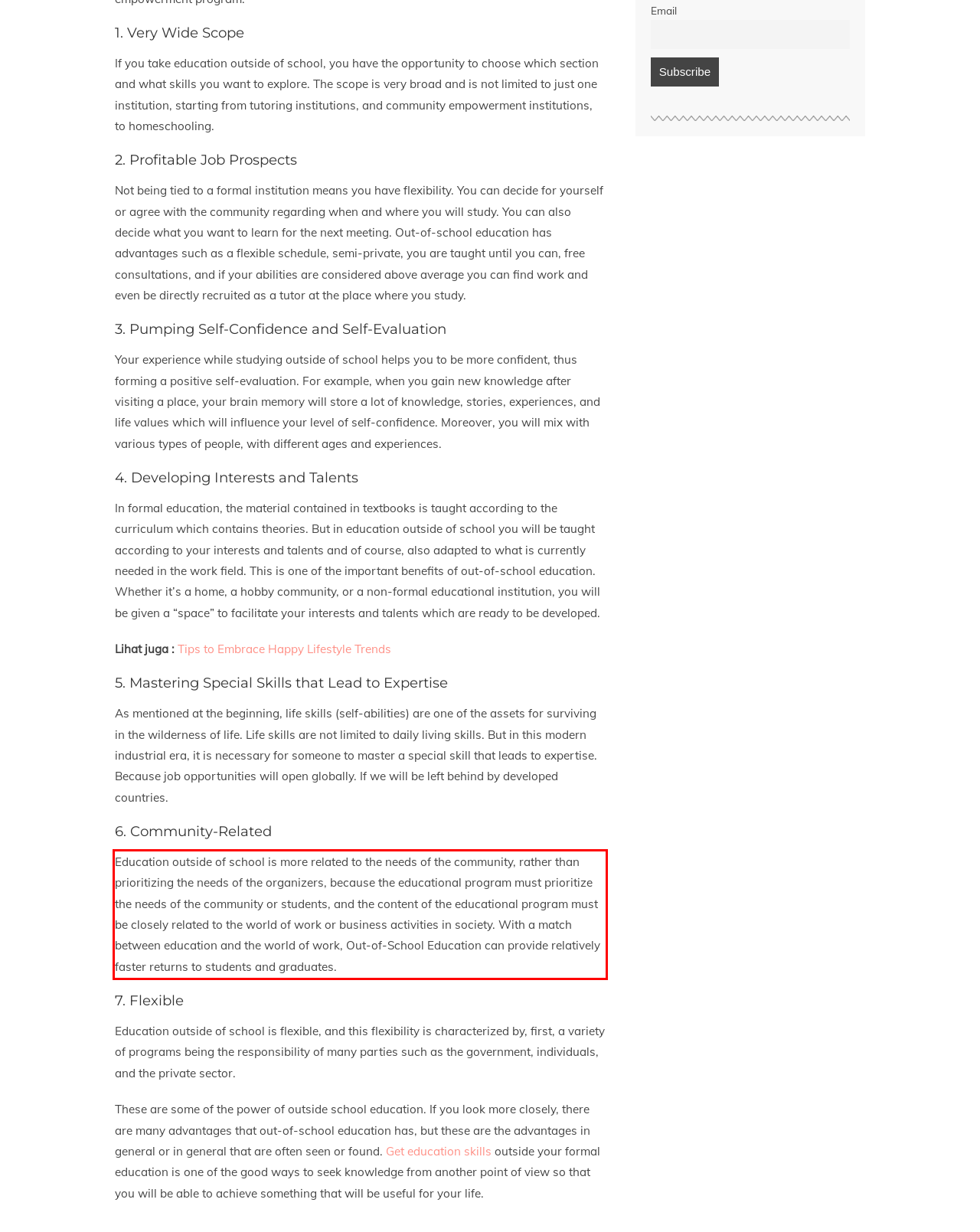In the given screenshot, locate the red bounding box and extract the text content from within it.

Education outside of school is more related to the needs of the community, rather than prioritizing the needs of the organizers, because the educational program must prioritize the needs of the community or students, and the content of the educational program must be closely related to the world of work or business activities in society. With a match between education and the world of work, Out-of-School Education can provide relatively faster returns to students and graduates.